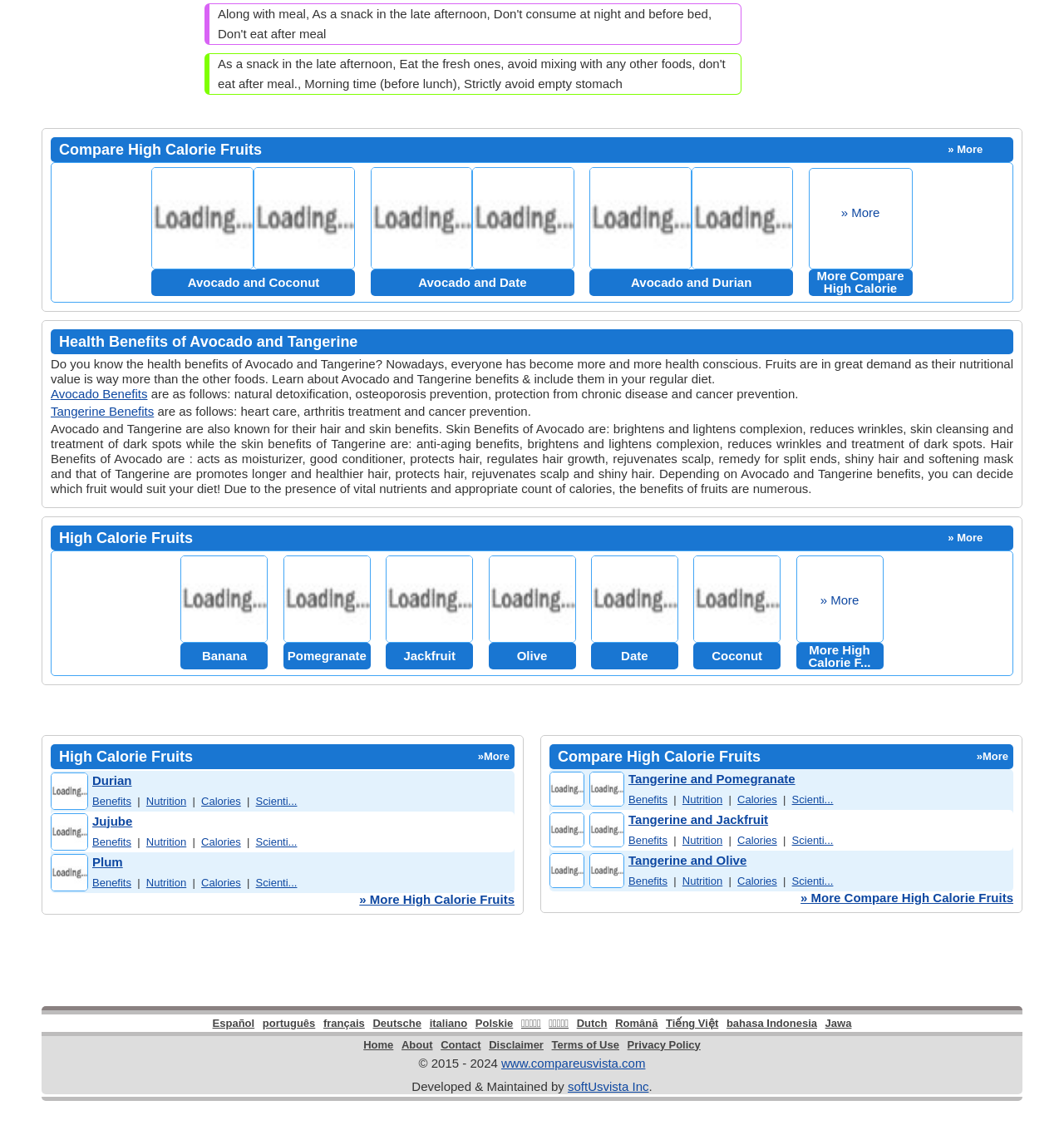Identify the bounding box coordinates of the region that needs to be clicked to carry out this instruction: "view câu chuyện dê nghĩa". Provide these coordinates as four float numbers ranging from 0 to 1, i.e., [left, top, right, bottom].

None